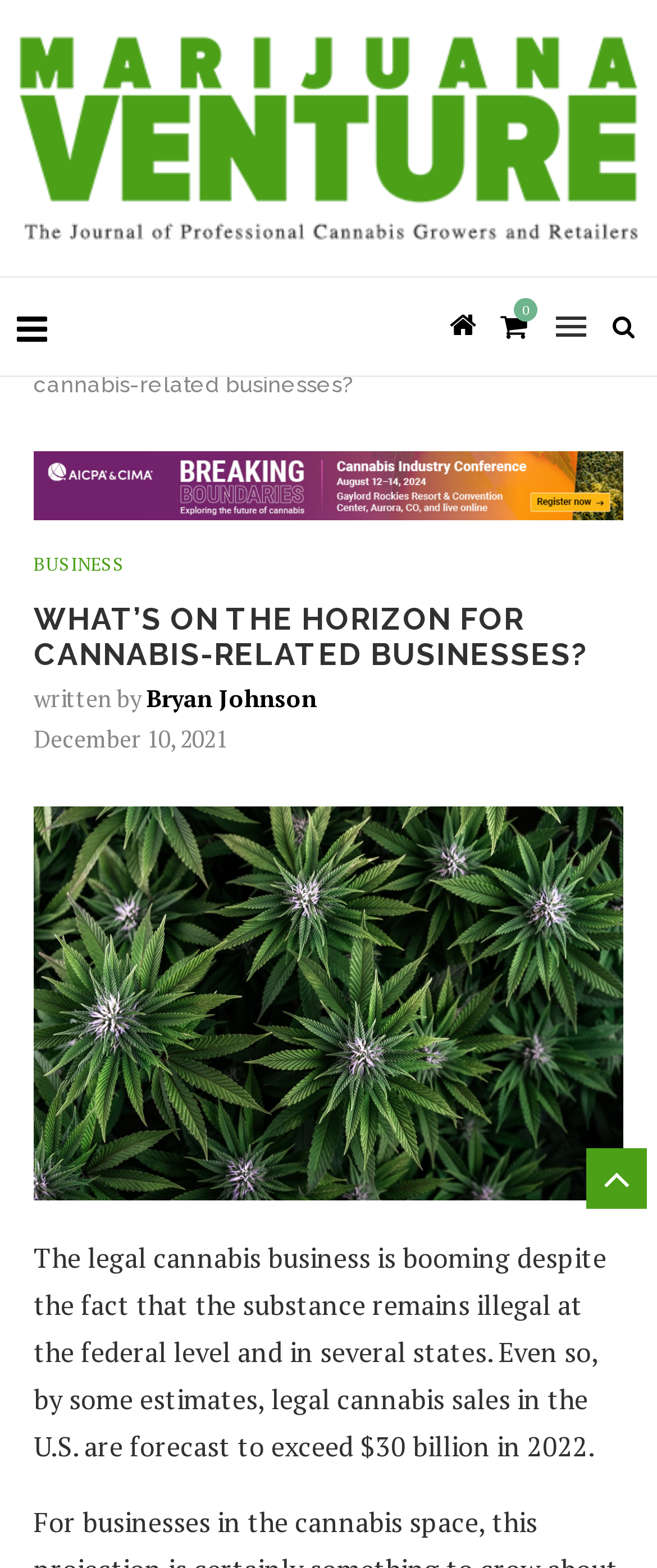What is the author of the article?
Based on the image, please offer an in-depth response to the question.

I found the author's name by looking at the text below the title of the article. The text 'written by' is followed by the author's name, 'Bryan Johnson', which suggests that Bryan Johnson is the author of the article.